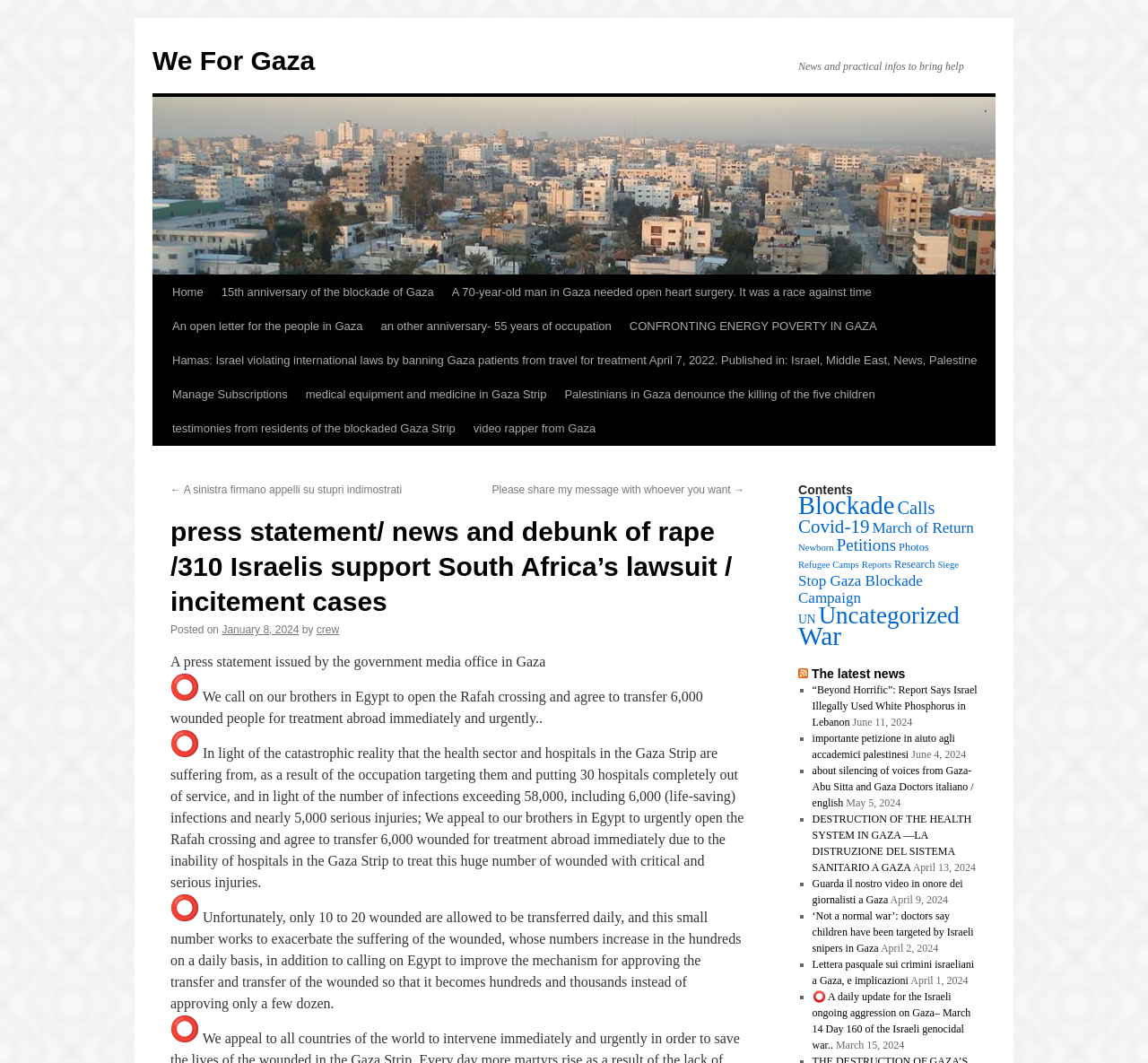Answer succinctly with a single word or phrase:
How many items are under the 'Blockade' category?

132